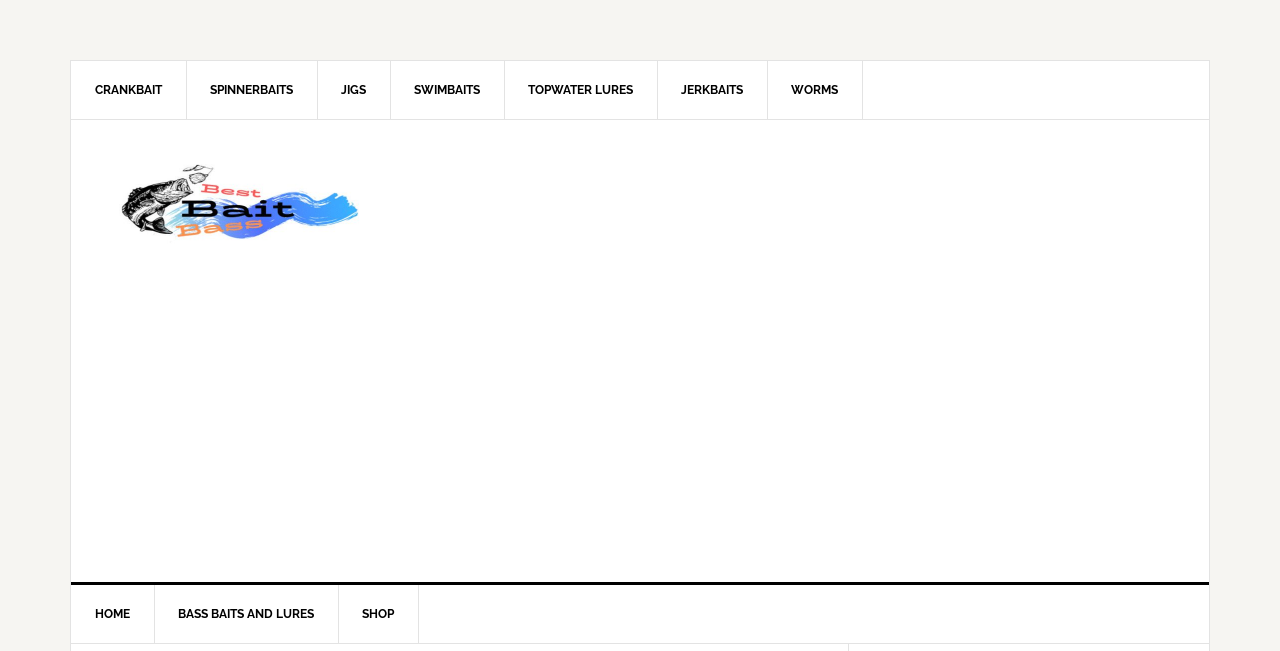Determine the bounding box coordinates for the area you should click to complete the following instruction: "Search for something".

None